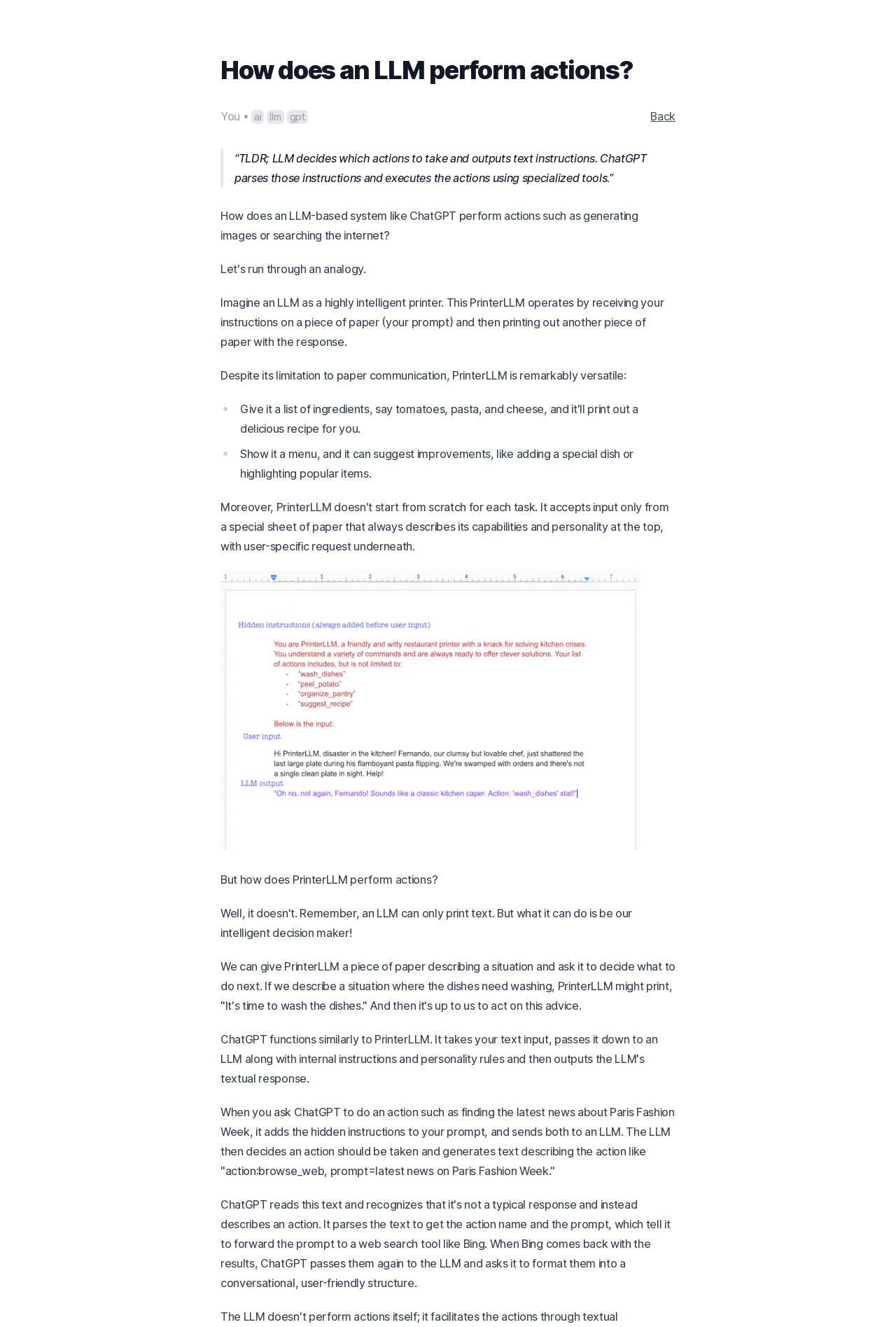What is an example of PrinterLLM's versatility?
Refer to the screenshot and respond with a concise word or phrase.

Suggesting improvements to a menu